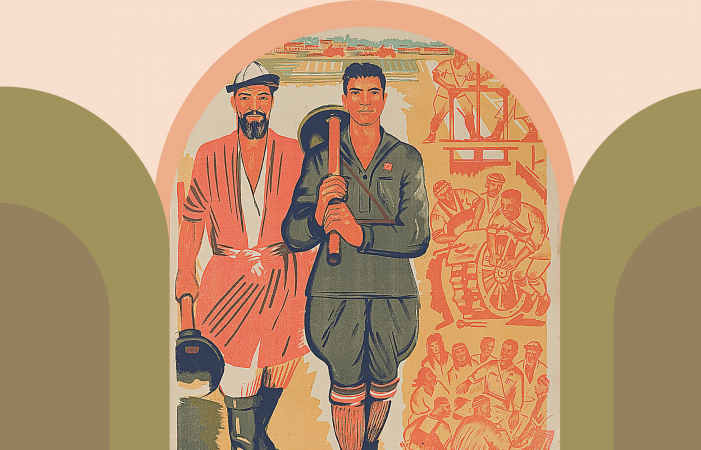What is the historical context of the mural?
Please interpret the details in the image and answer the question thoroughly.

The mural showcases various scenes of labor and agricultural activity, illustrating the transformative period in Russia and Central Asia's history. This suggests that the mural is set during a time of significant social, economic, and cultural change in the region, and the artwork reflects the themes of unity and collective effort that were relevant during this period.